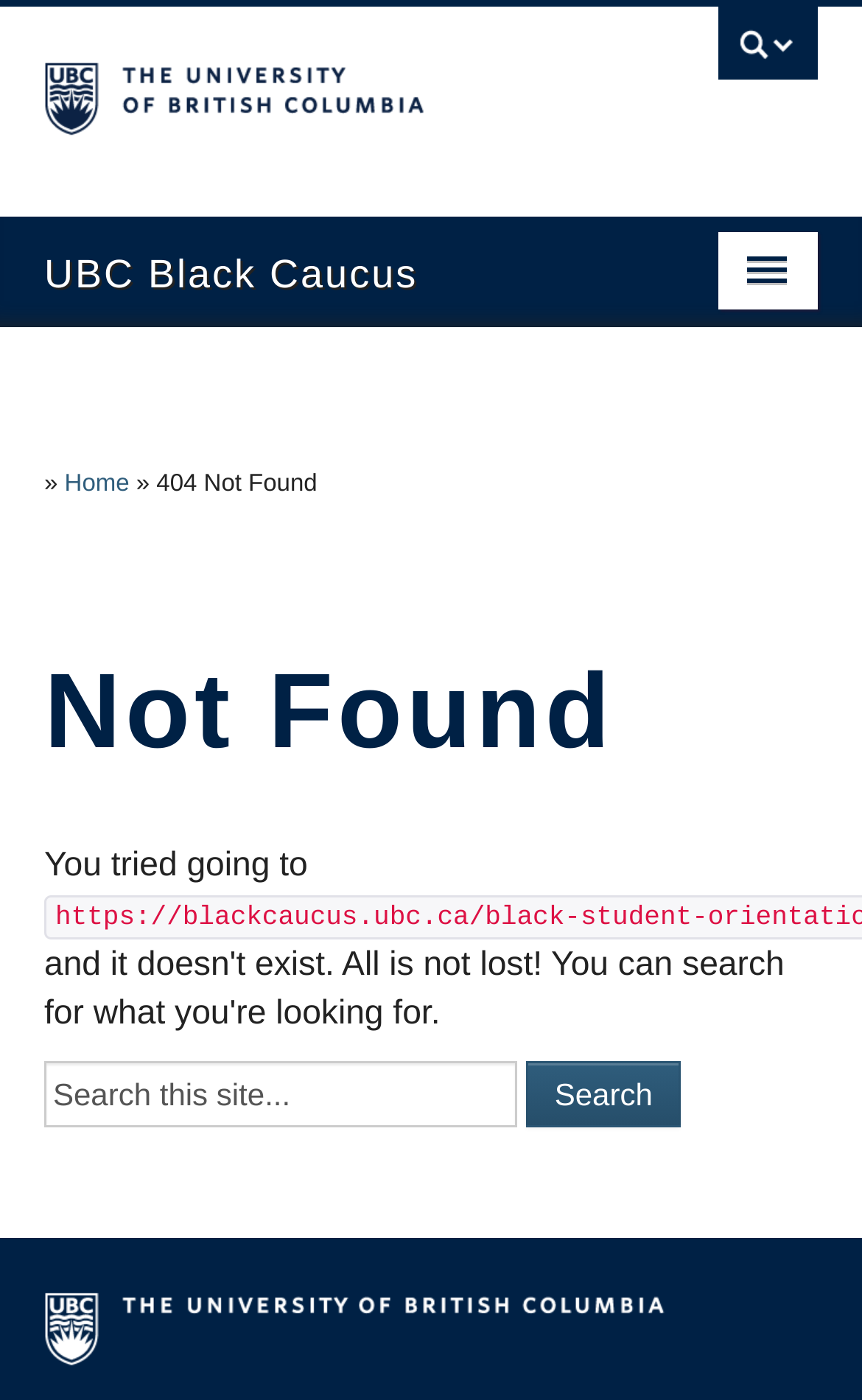What is the current page status?
Please give a detailed and elaborate answer to the question.

I found the answer by looking at the heading element with the text 'Not Found' and the static text element with the text '404 Not Found', indicating that the current page is a 404 error page.